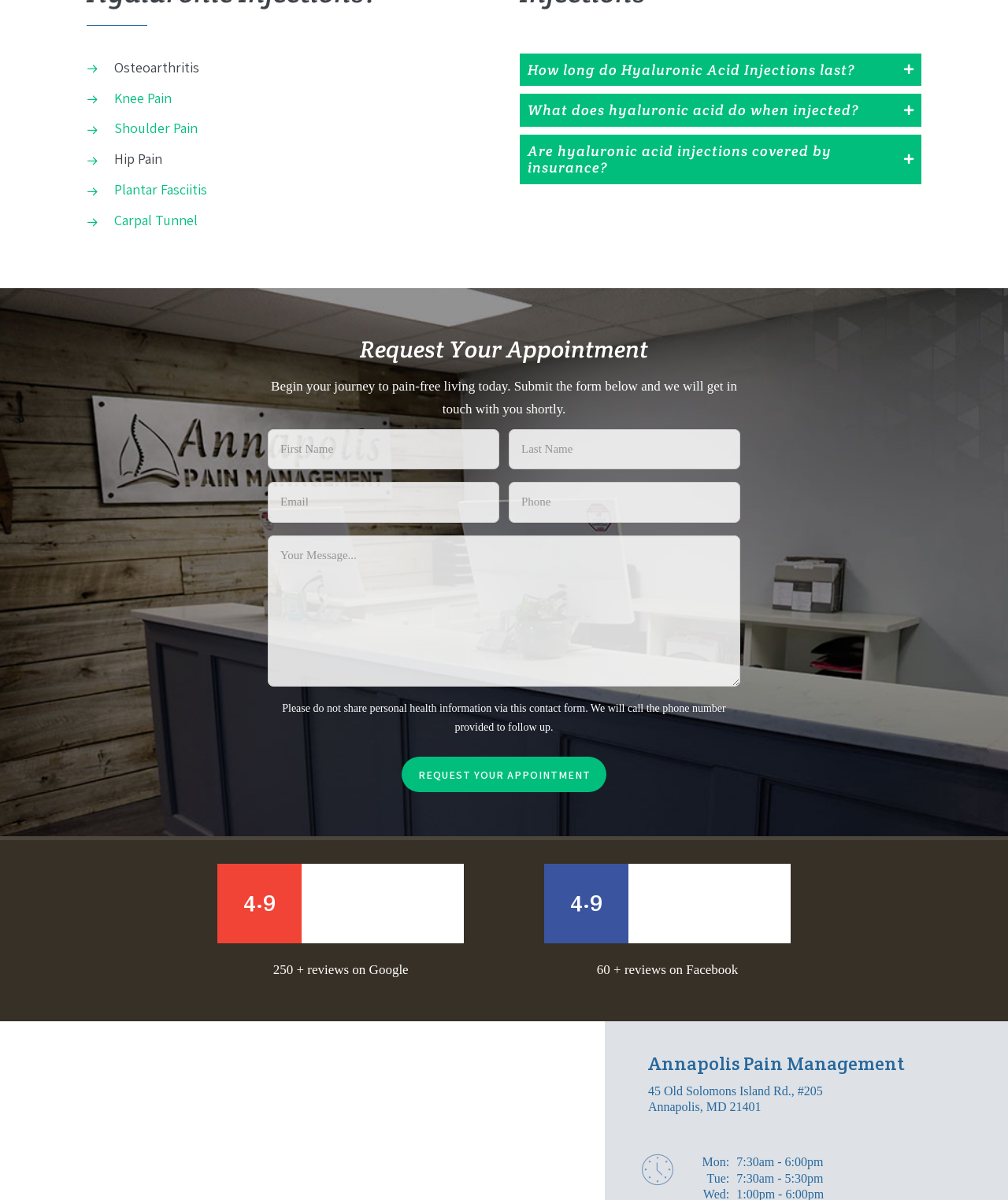Respond to the following question using a concise word or phrase: 
What are the hours of operation for this clinic on Mondays?

7:30am - 6:00pm